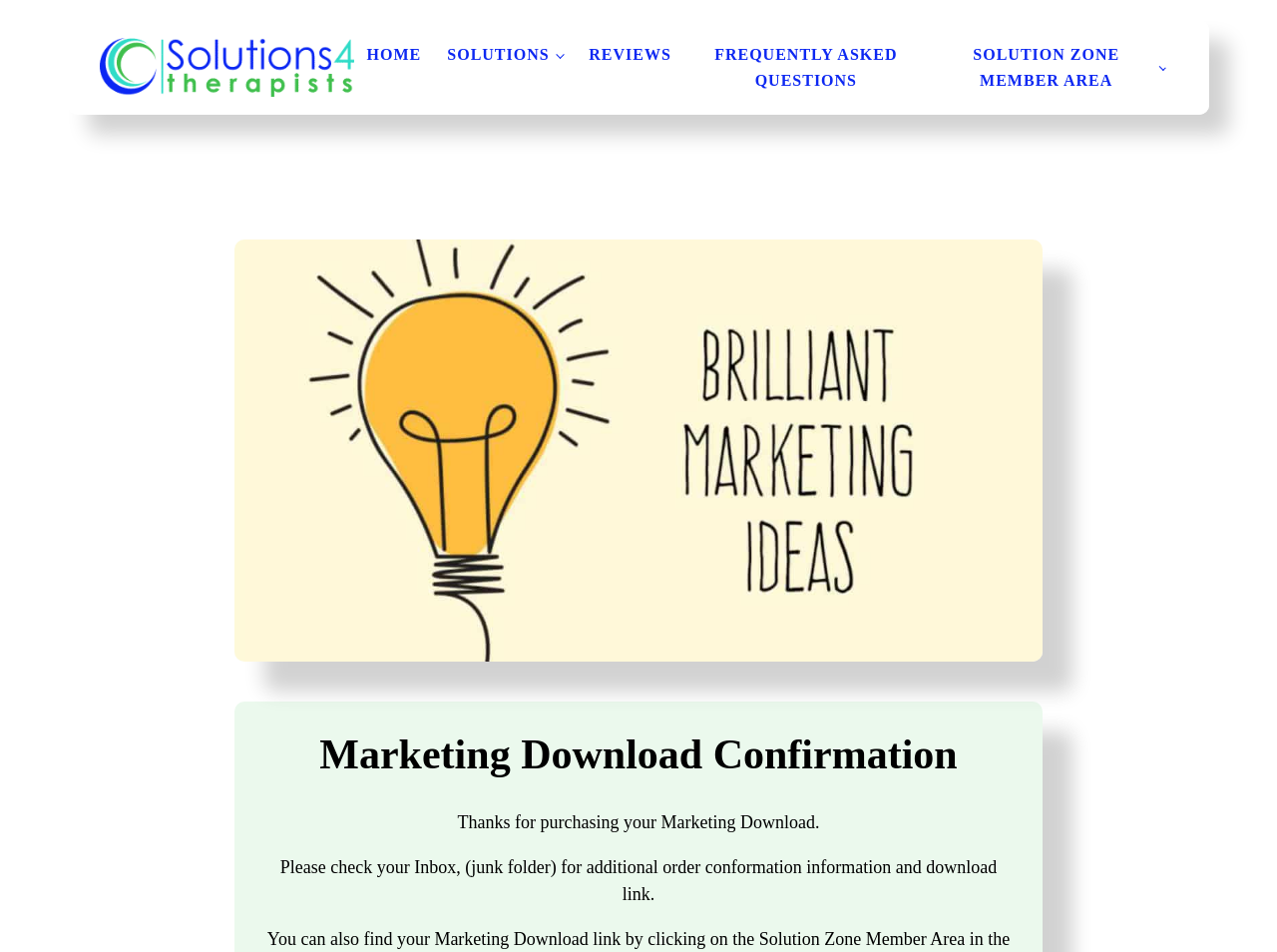Bounding box coordinates are to be given in the format (top-left x, top-left y, bottom-right x, bottom-right y). All values must be floating point numbers between 0 and 1. Provide the bounding box coordinate for the UI element described as: Frequently Asked Questions

[0.542, 0.034, 0.72, 0.108]